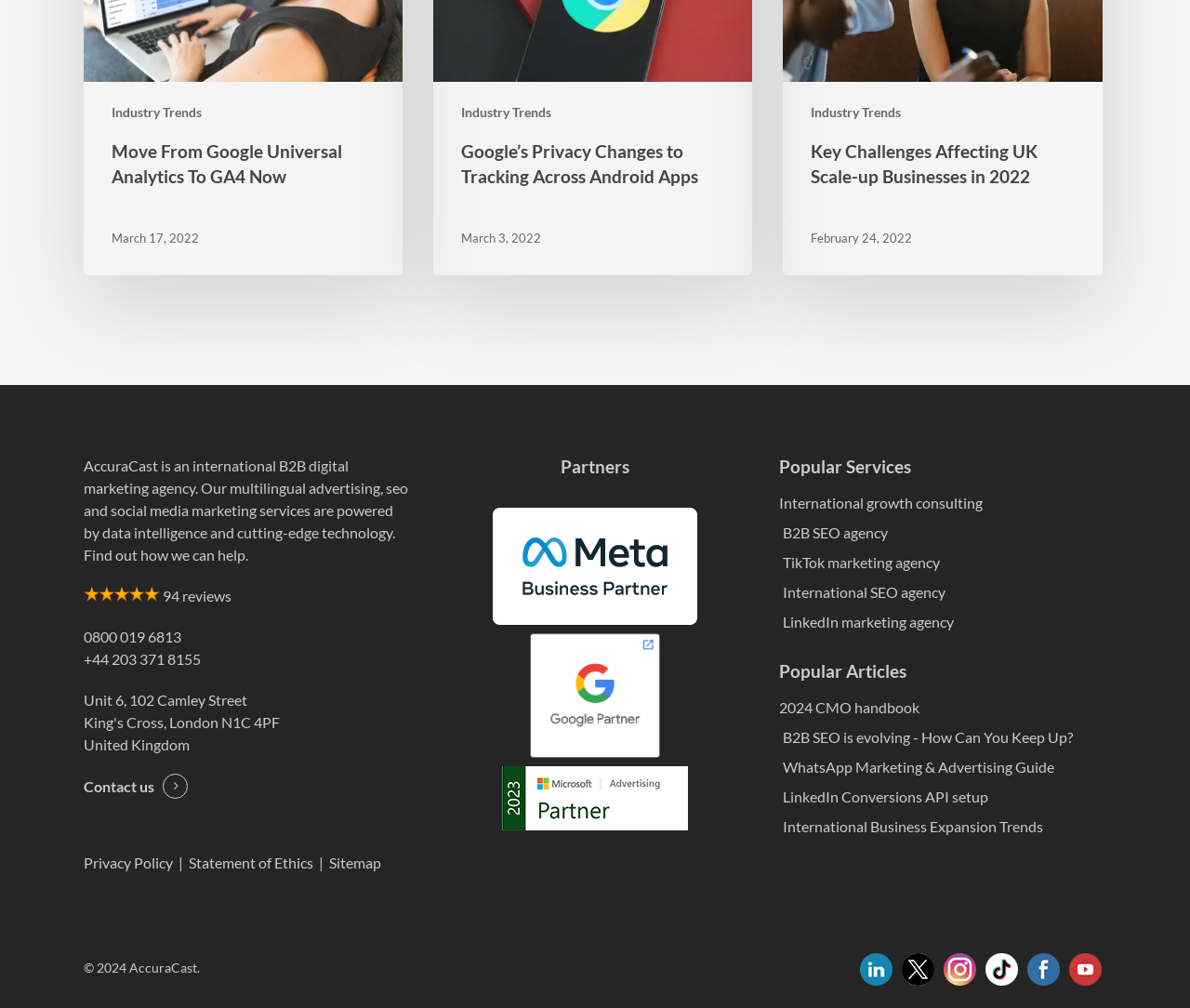Bounding box coordinates are to be given in the format (top-left x, top-left y, bottom-right x, bottom-right y). All values must be floating point numbers between 0 and 1. Provide the bounding box coordinate for the UI element described as: Sitemap

[0.277, 0.847, 0.32, 0.864]